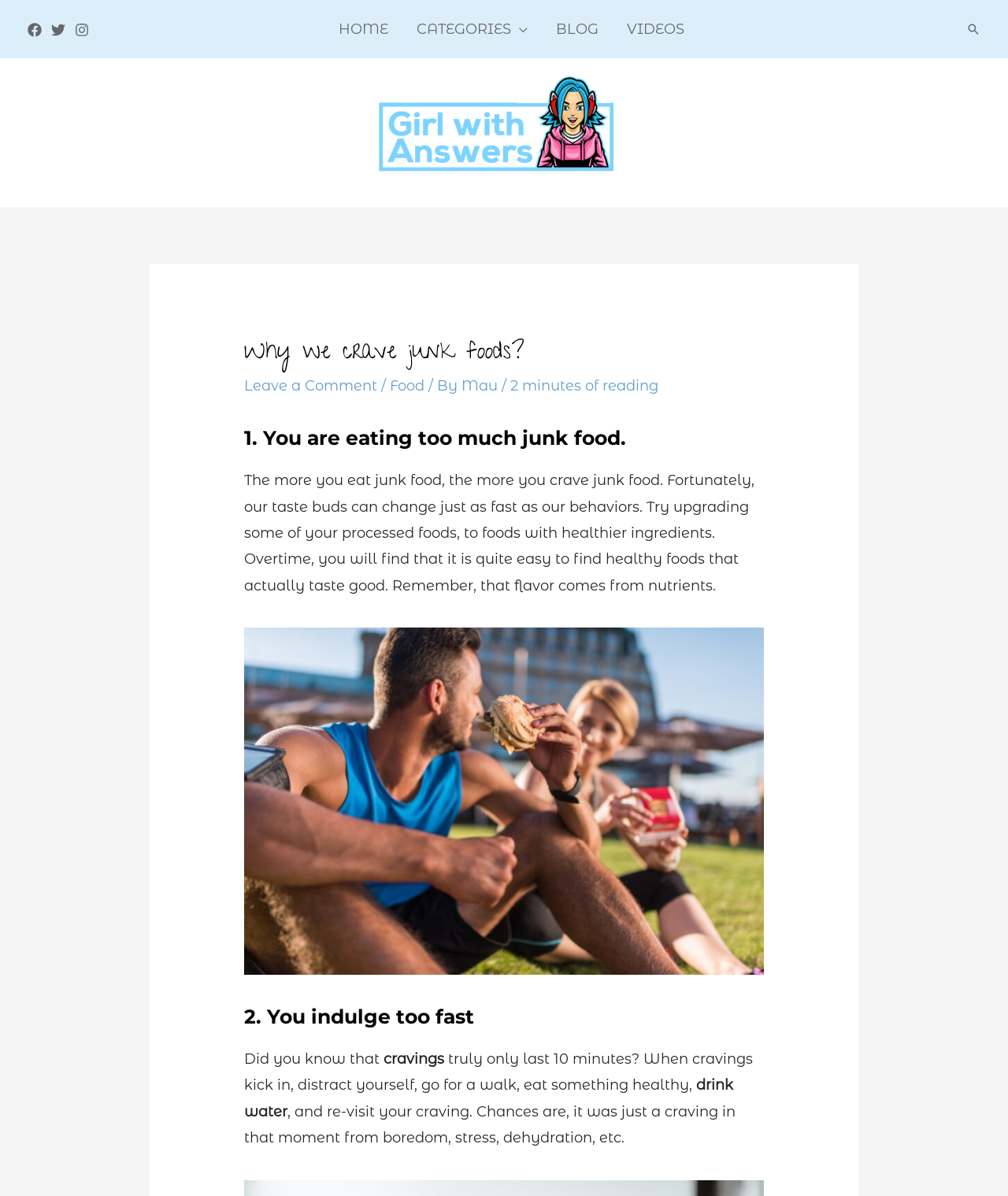Please indicate the bounding box coordinates of the element's region to be clicked to achieve the instruction: "Go to HOME page". Provide the coordinates as four float numbers between 0 and 1, i.e., [left, top, right, bottom].

[0.321, 0.0, 0.399, 0.049]